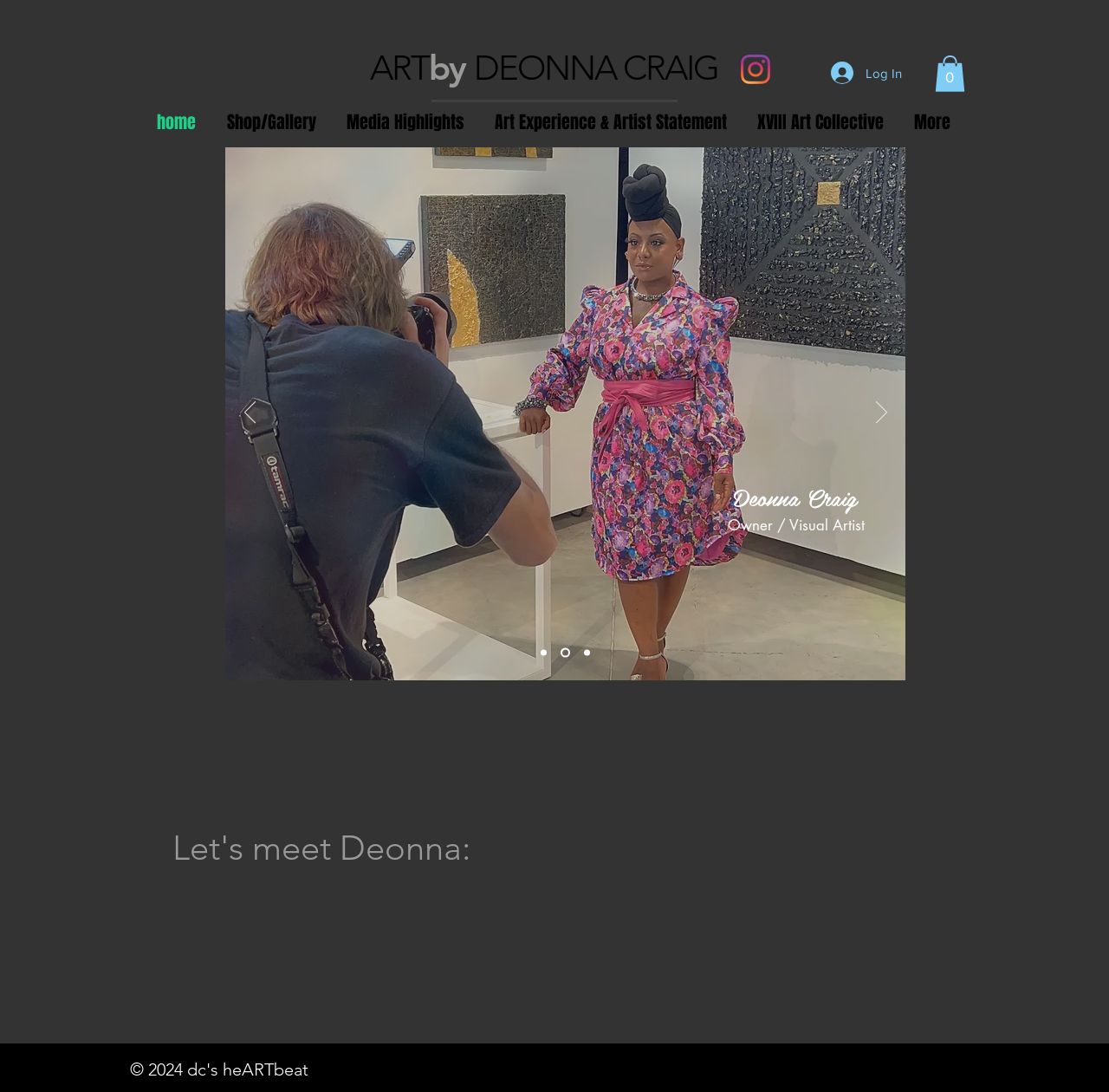Calculate the bounding box coordinates of the UI element given the description: "More".

[0.81, 0.101, 0.87, 0.122]